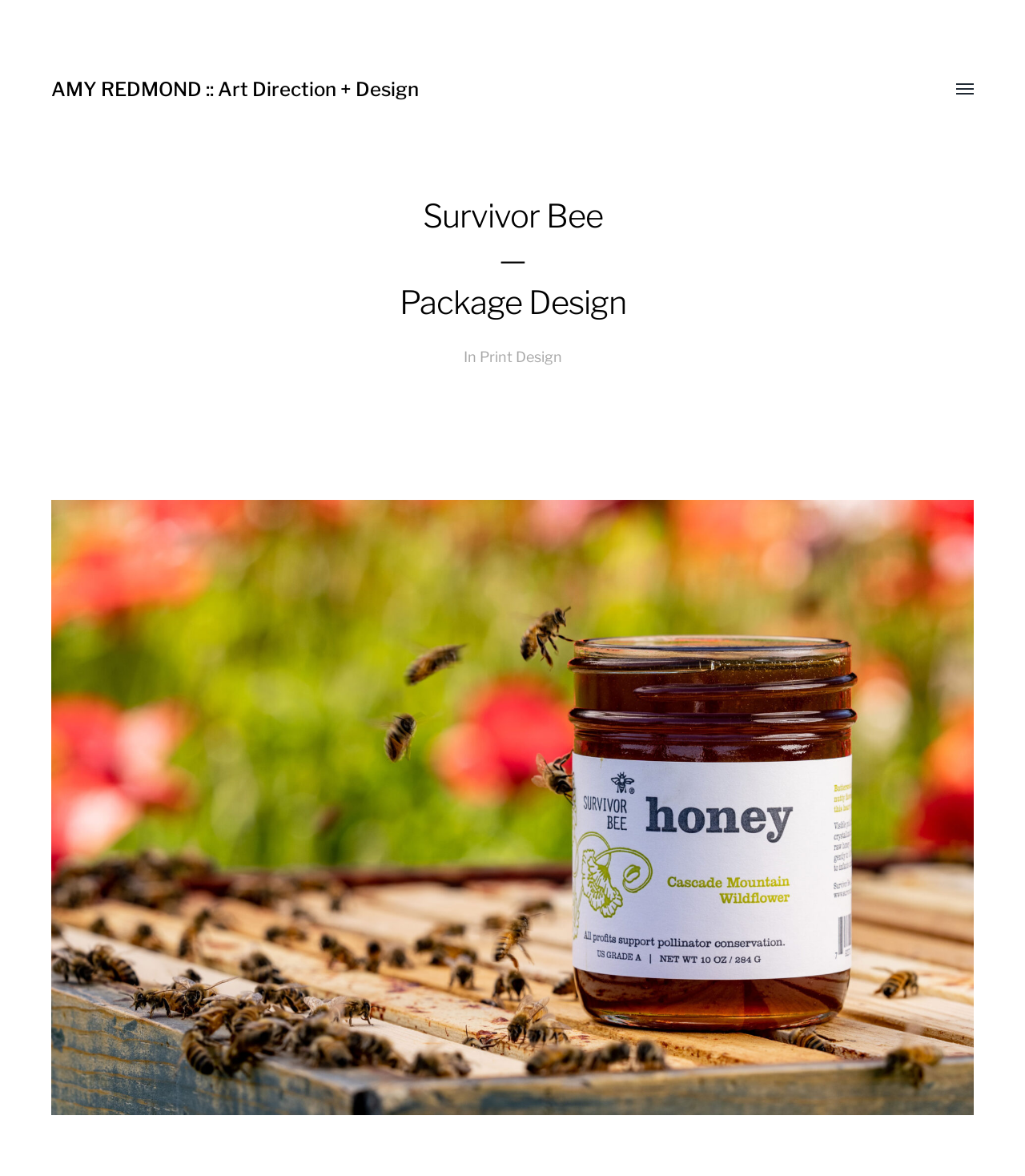What type of design is featured?
Give a one-word or short phrase answer based on the image.

Package Design